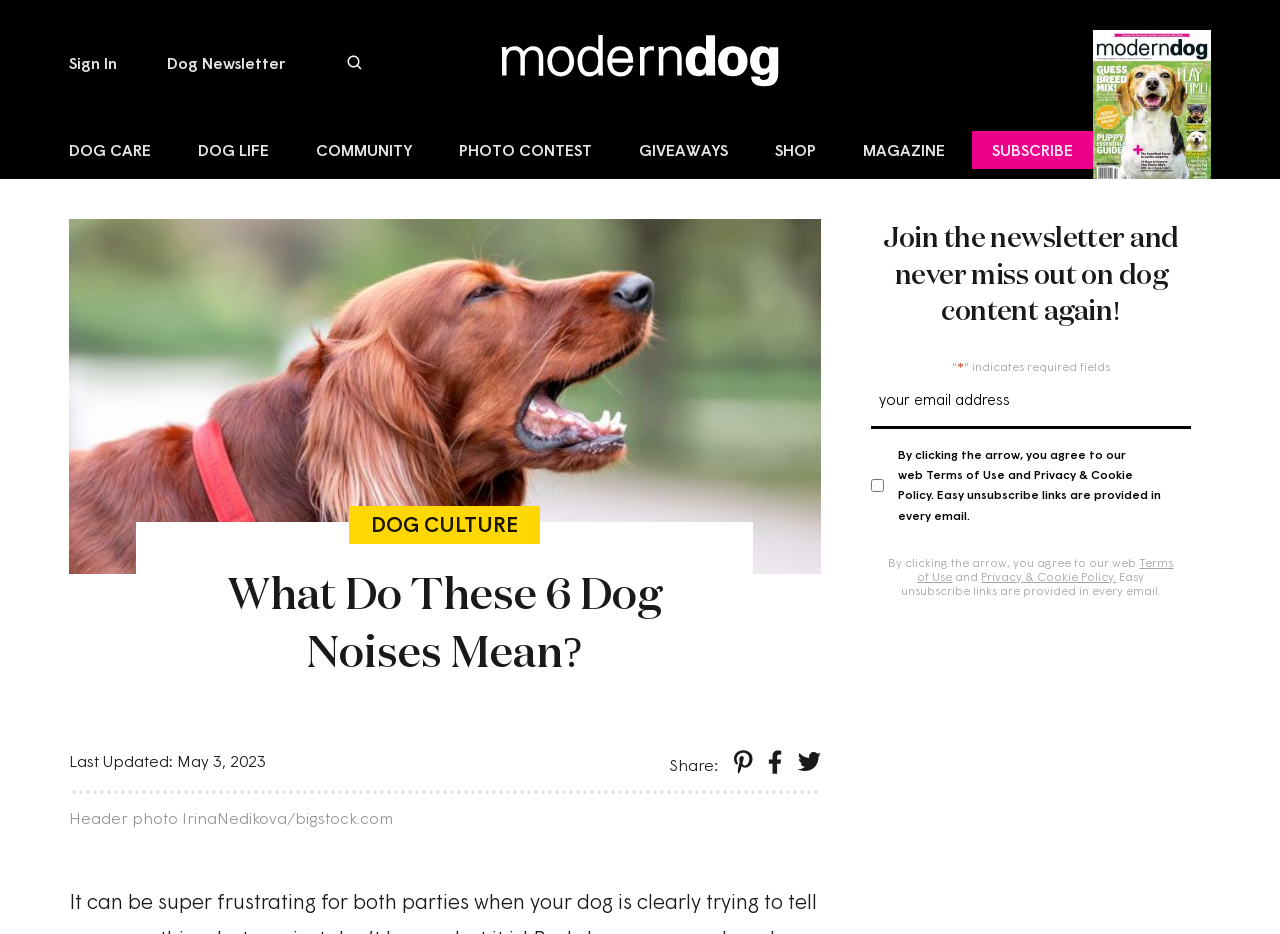What is the topic of the featured article?
Answer with a single word or phrase by referring to the visual content.

Dog Noises